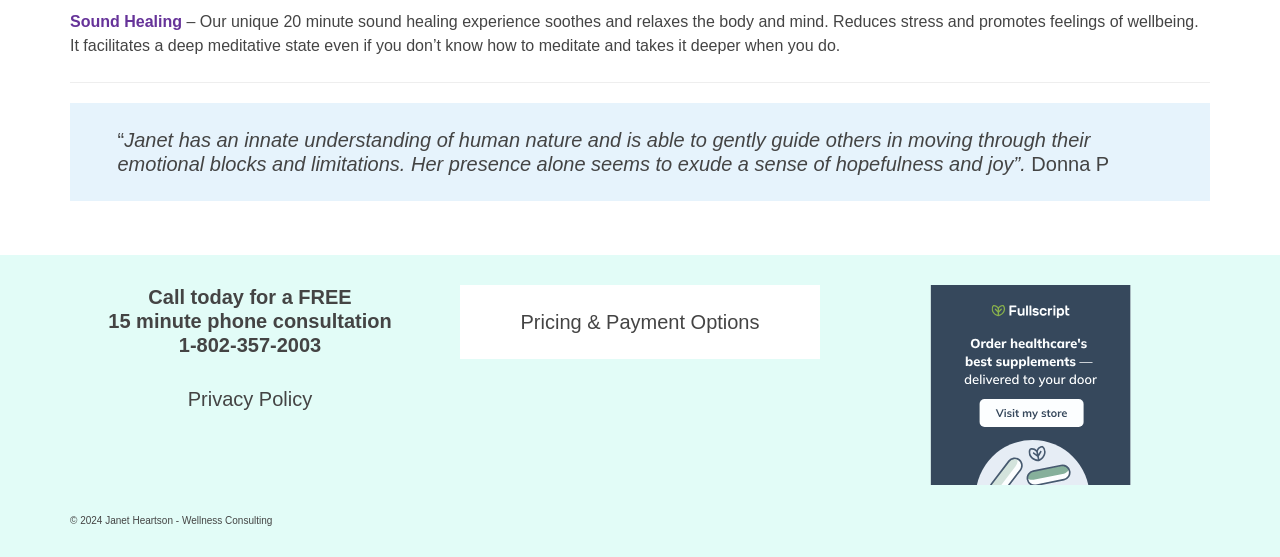What is the phone number for consultation?
Carefully examine the image and provide a detailed answer to the question.

The phone number for consultation is mentioned in the text 'Call today for a FREE 15 minute phone consultation' followed by the phone number '1-802-357-2003'.